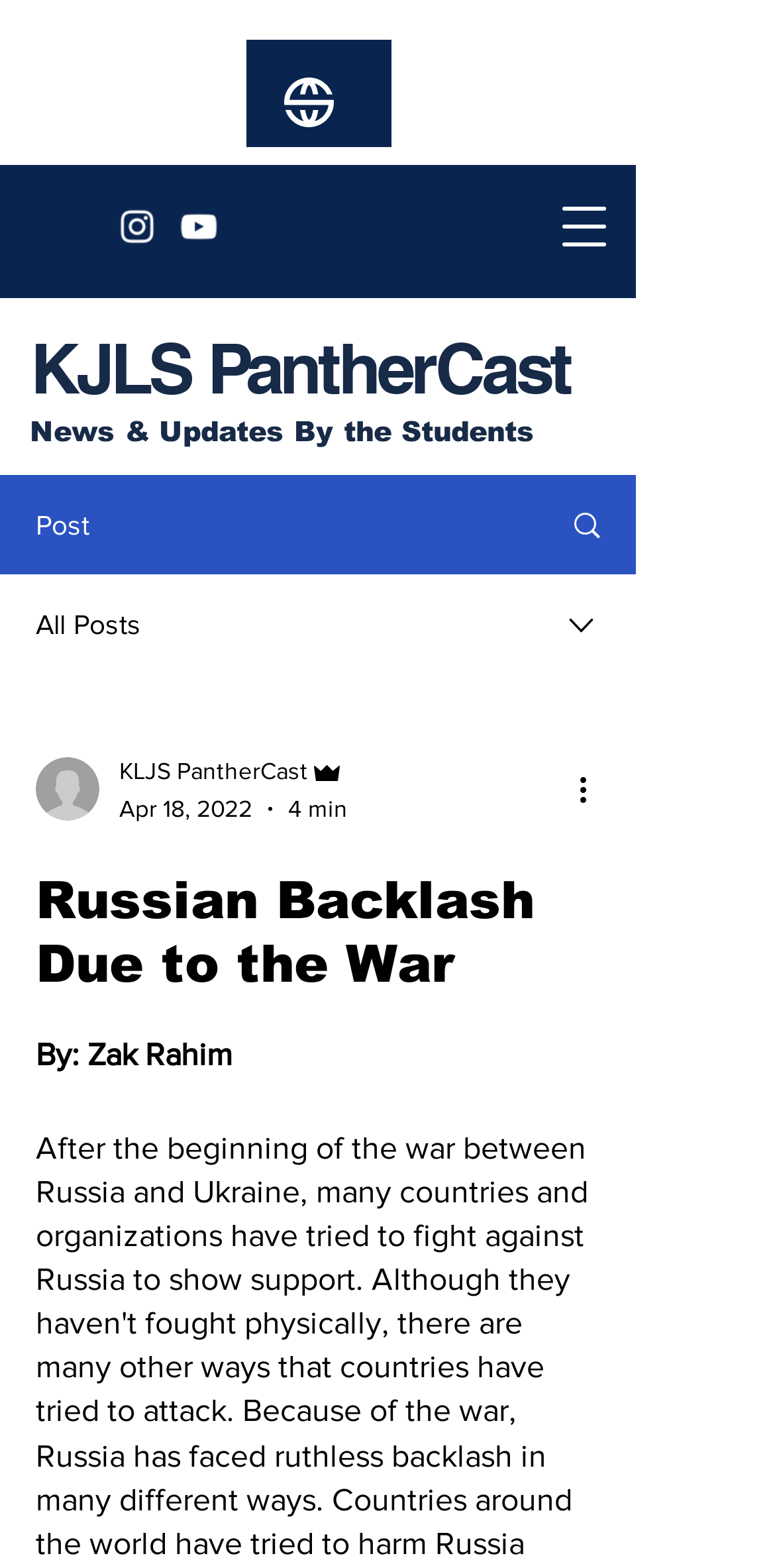Please identify the bounding box coordinates of the element I should click to complete this instruction: 'Open navigation menu'. The coordinates should be given as four float numbers between 0 and 1, like this: [left, top, right, bottom].

[0.708, 0.123, 0.8, 0.165]